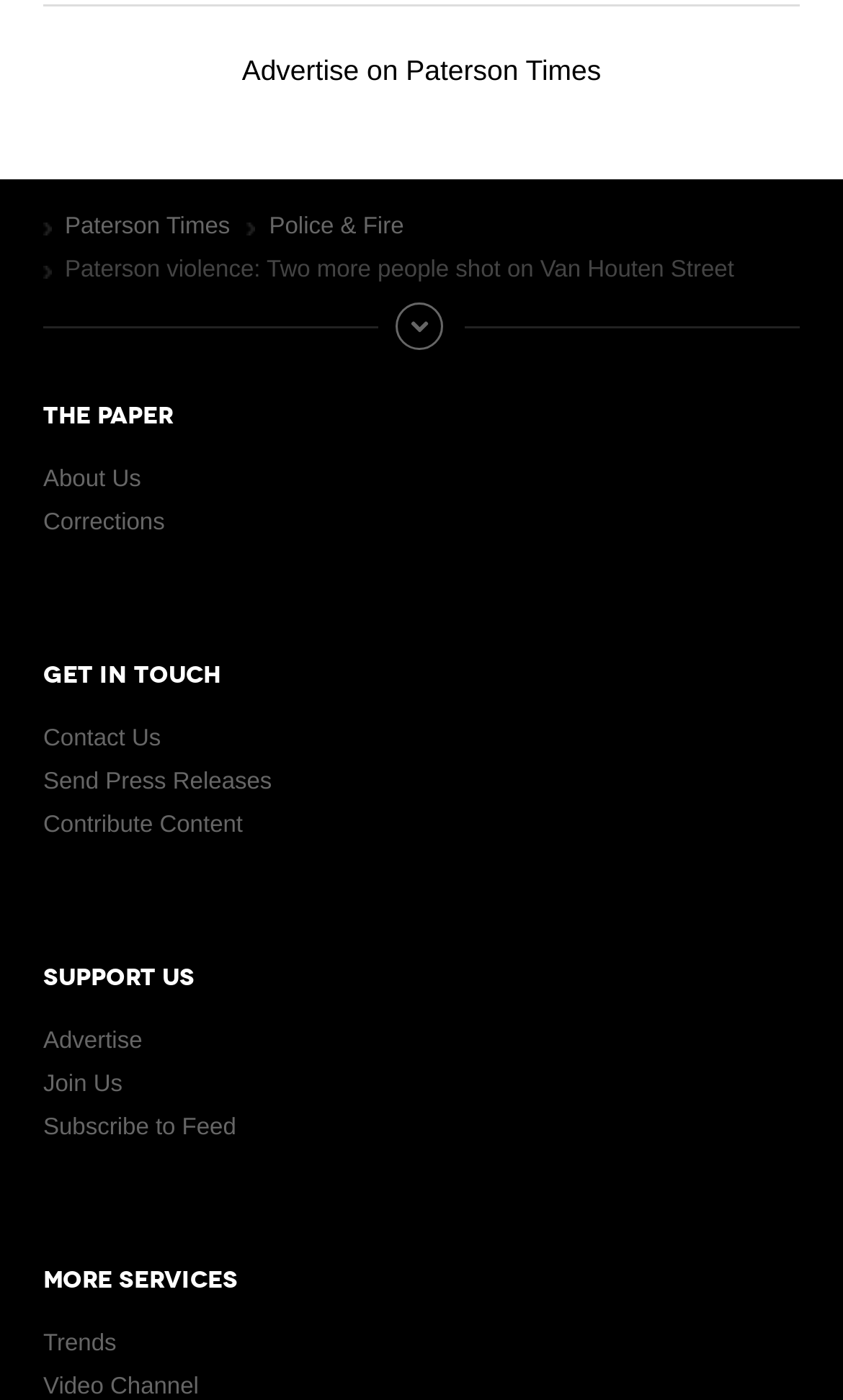Identify the bounding box coordinates of the element to click to follow this instruction: 'View site index'. Ensure the coordinates are four float values between 0 and 1, provided as [left, top, right, bottom].

[0.449, 0.216, 0.551, 0.25]